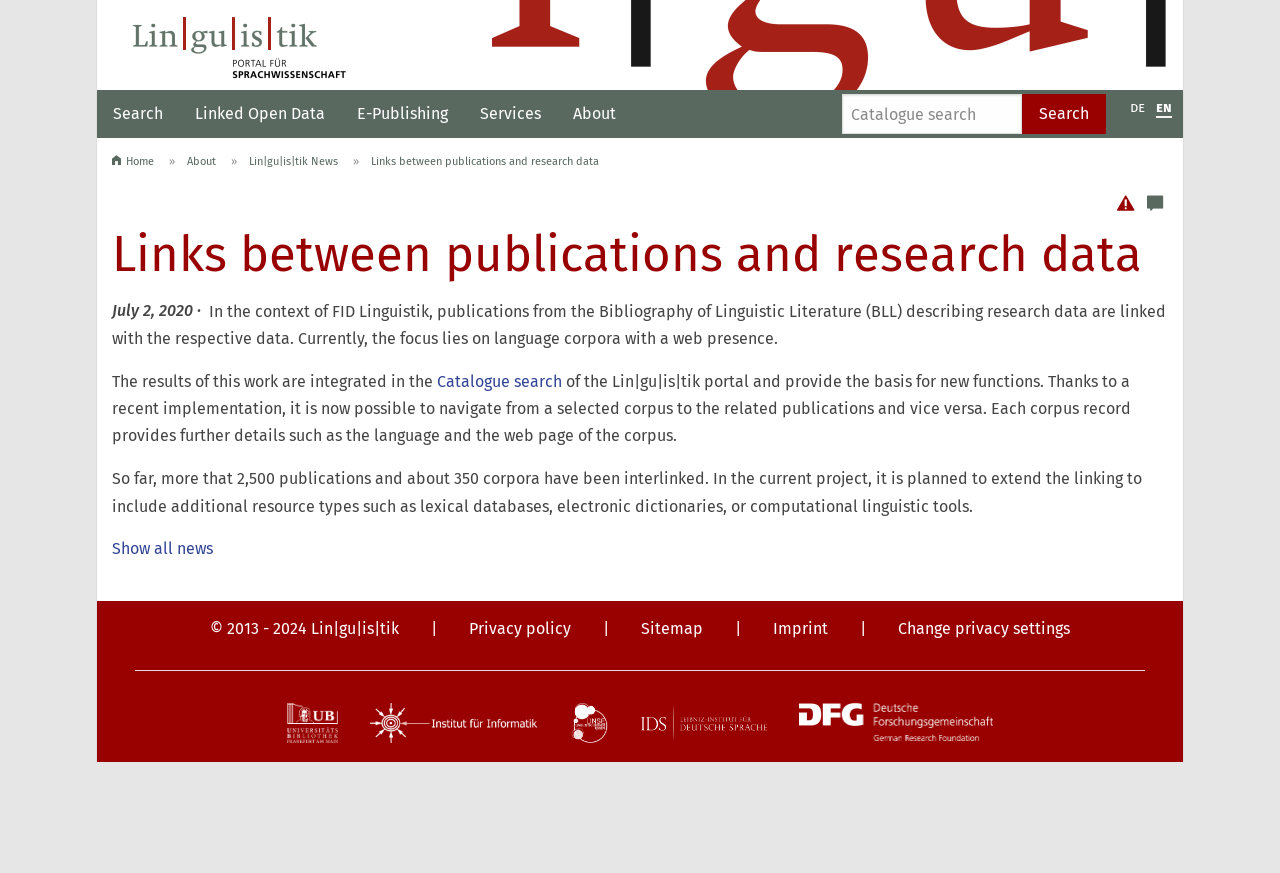Locate the bounding box coordinates of the area to click to fulfill this instruction: "Search for publications". The bounding box should be presented as four float numbers between 0 and 1, in the order [left, top, right, bottom].

[0.658, 0.107, 0.798, 0.154]